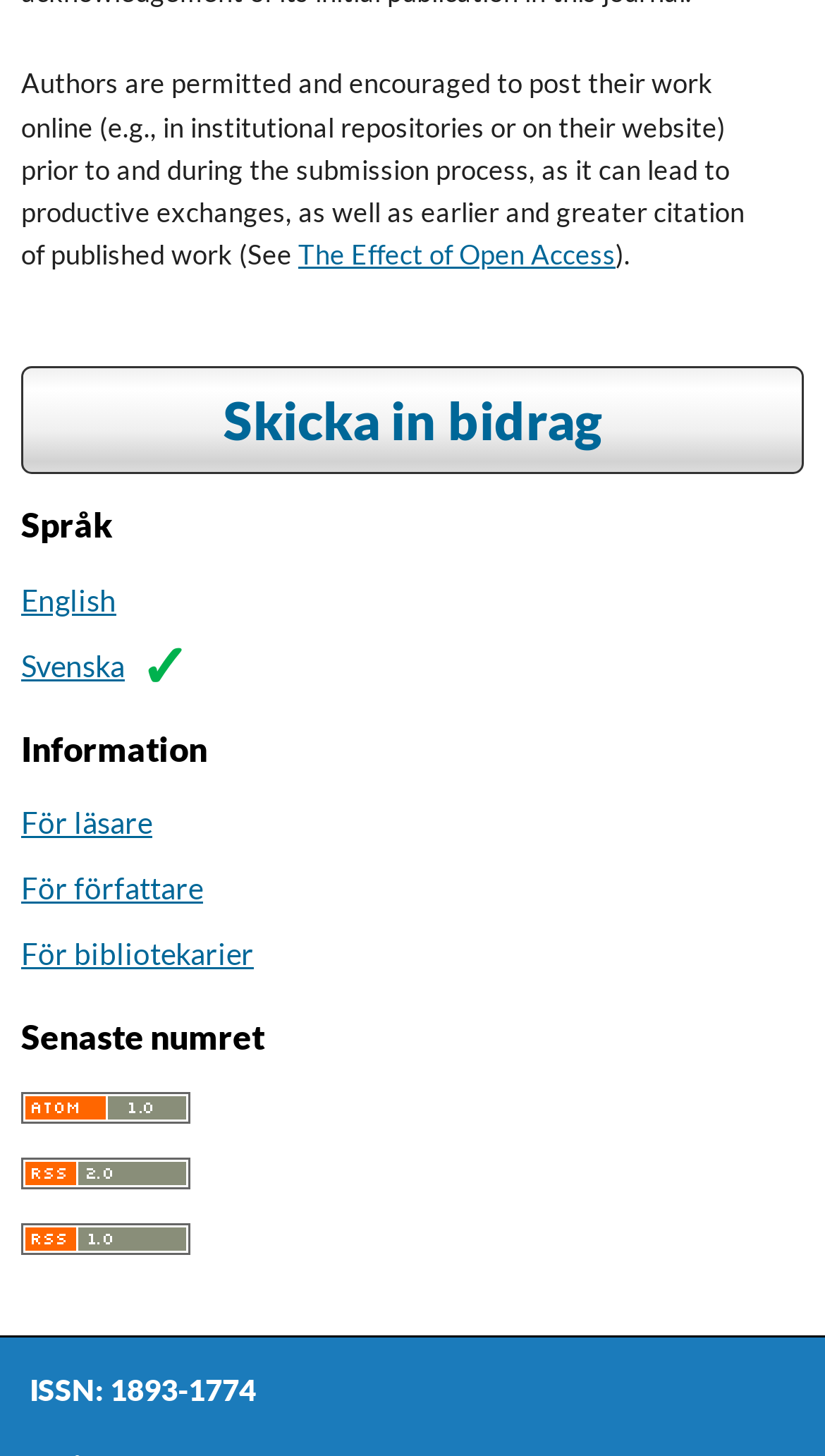Please provide a comprehensive response to the question based on the details in the image: What is the ISSN number of the publication?

I found the ISSN number at the bottom of the webpage, which is displayed as 'ISSN: 1893-1774'.